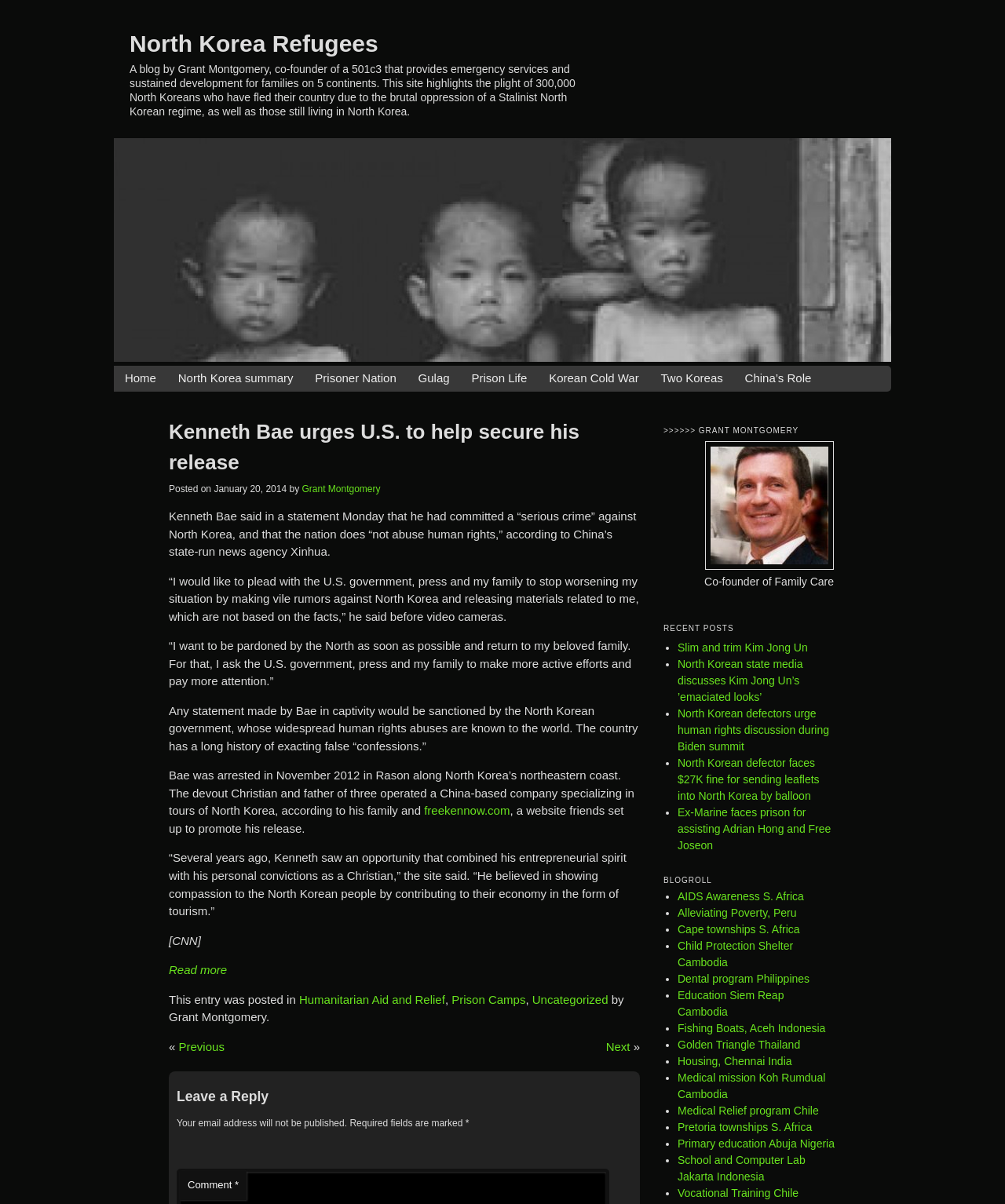Use the information in the screenshot to answer the question comprehensively: What is the category of the blog post?

The category of the blog post is Humanitarian Aid and Relief, which is evident from the link element with the text 'Humanitarian Aid and Relief'.